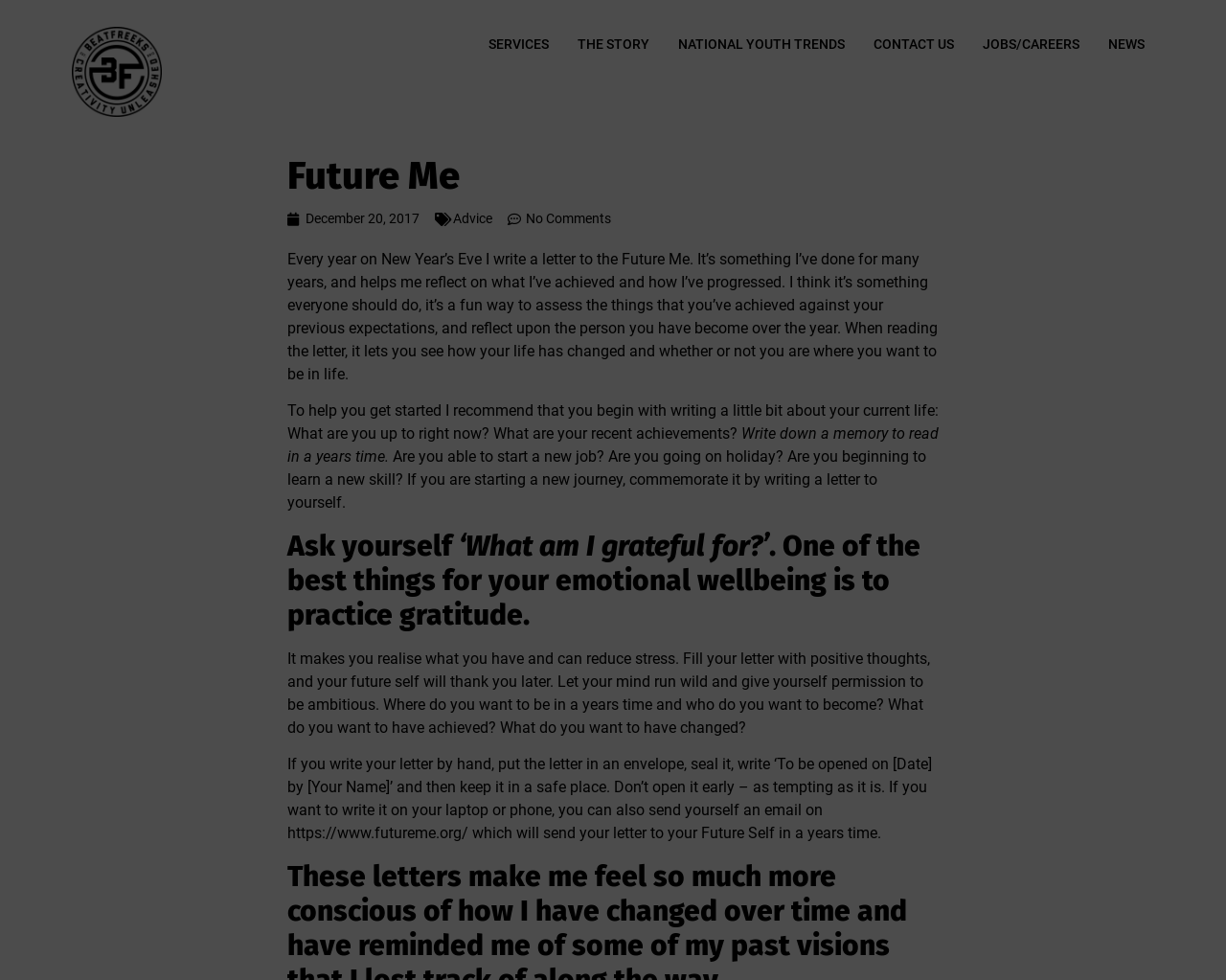Give a one-word or short phrase answer to this question: 
How can one ensure they don't open the letter early?

Seal the envelope